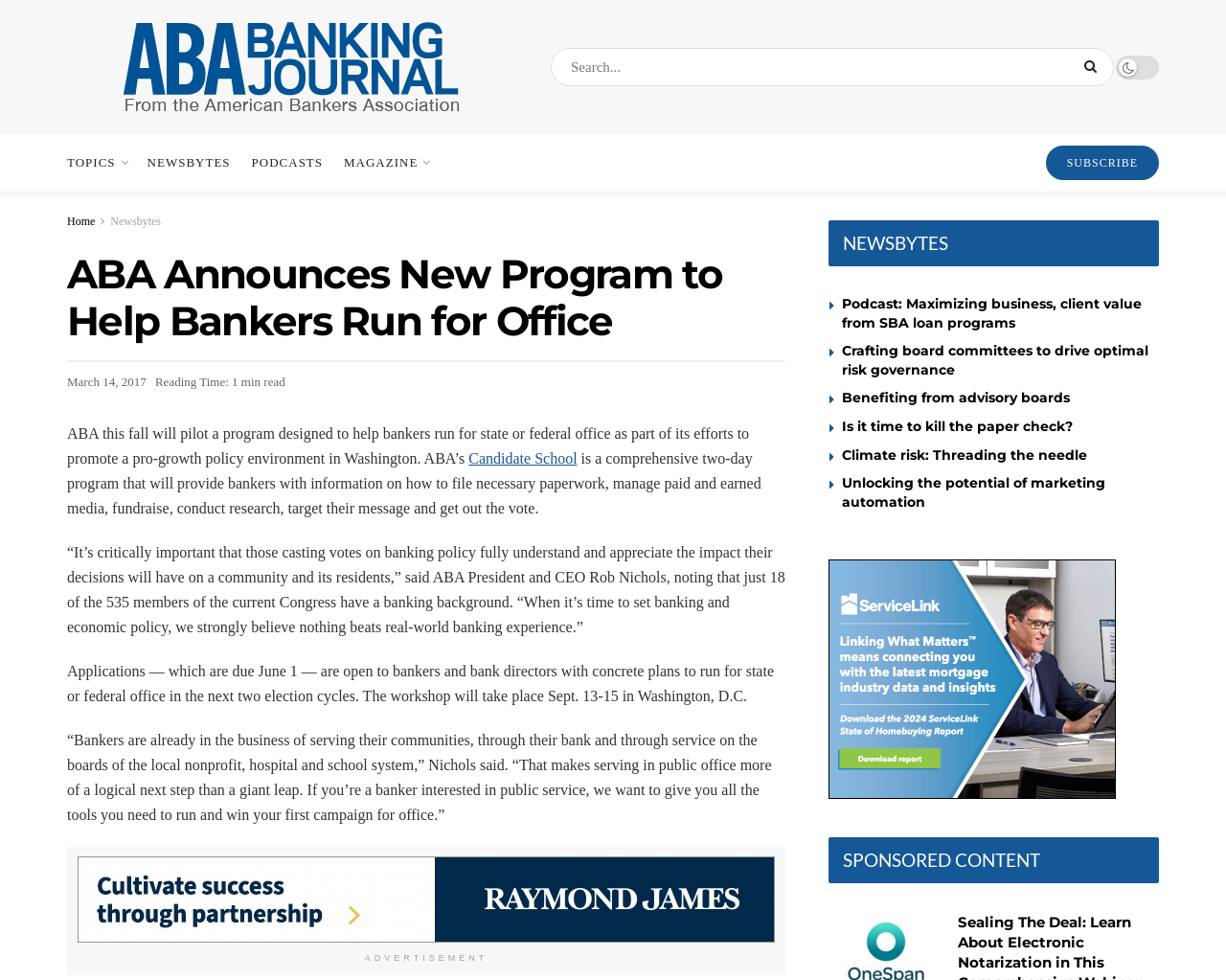Can you identify and provide the main heading of the webpage?

ABA Announces New Program to Help Bankers Run for Office